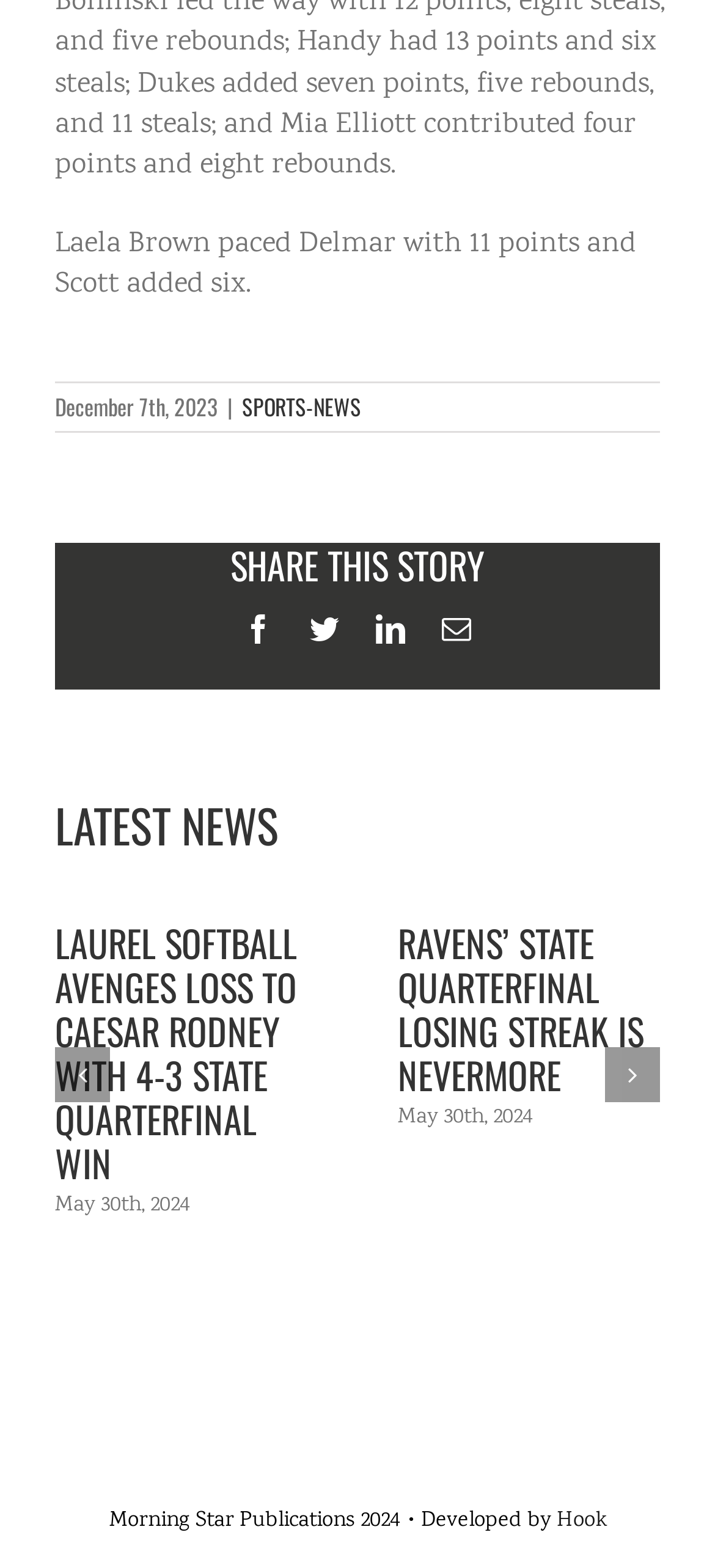Identify the bounding box coordinates for the region of the element that should be clicked to carry out the instruction: "Share this story on Facebook". The bounding box coordinates should be four float numbers between 0 and 1, i.e., [left, top, right, bottom].

[0.341, 0.392, 0.382, 0.411]